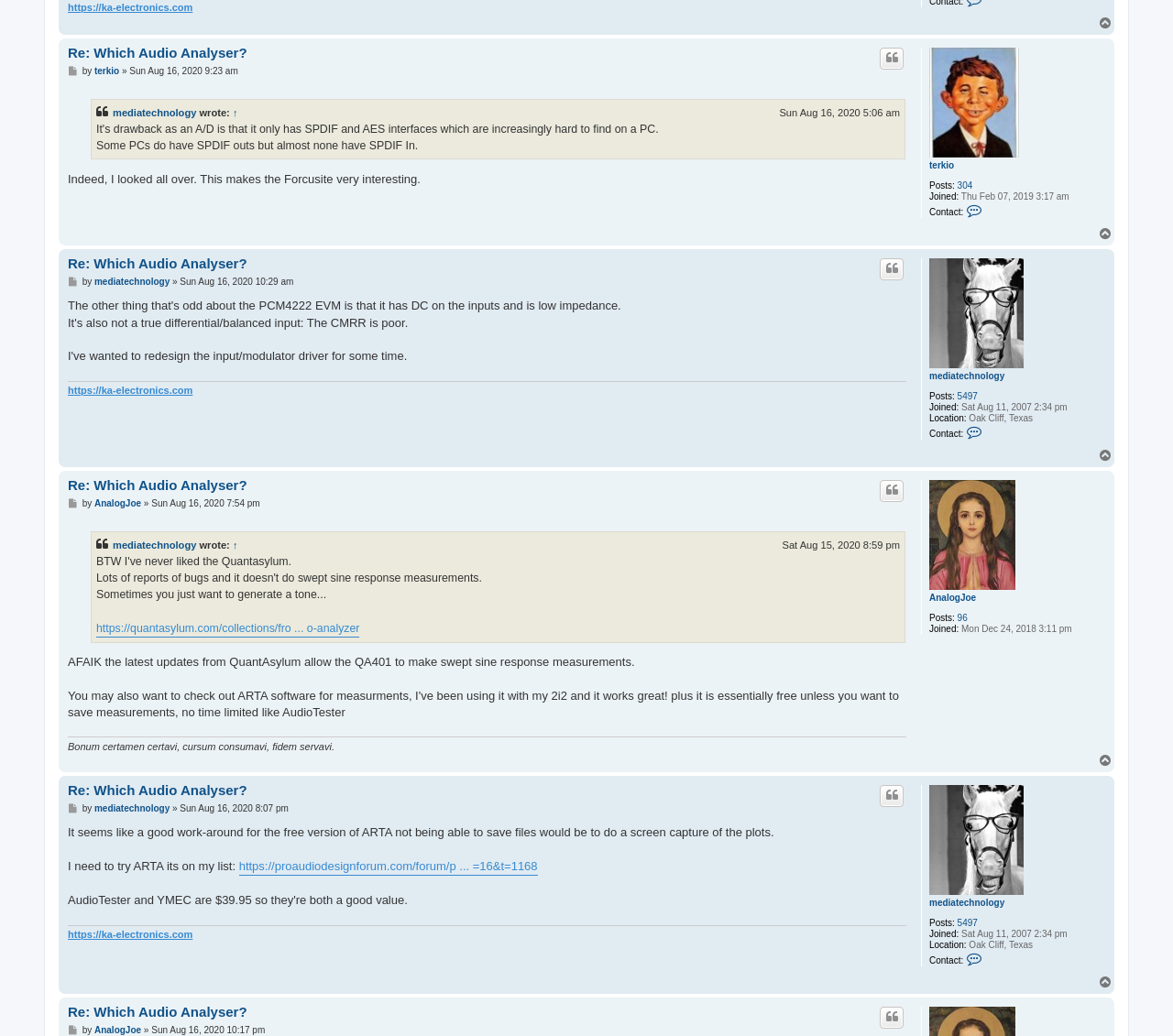Highlight the bounding box coordinates of the element that should be clicked to carry out the following instruction: "Click the 'Contact me' link". The coordinates must be given as four float numbers ranging from 0 to 1, i.e., [left, top, right, bottom].

None